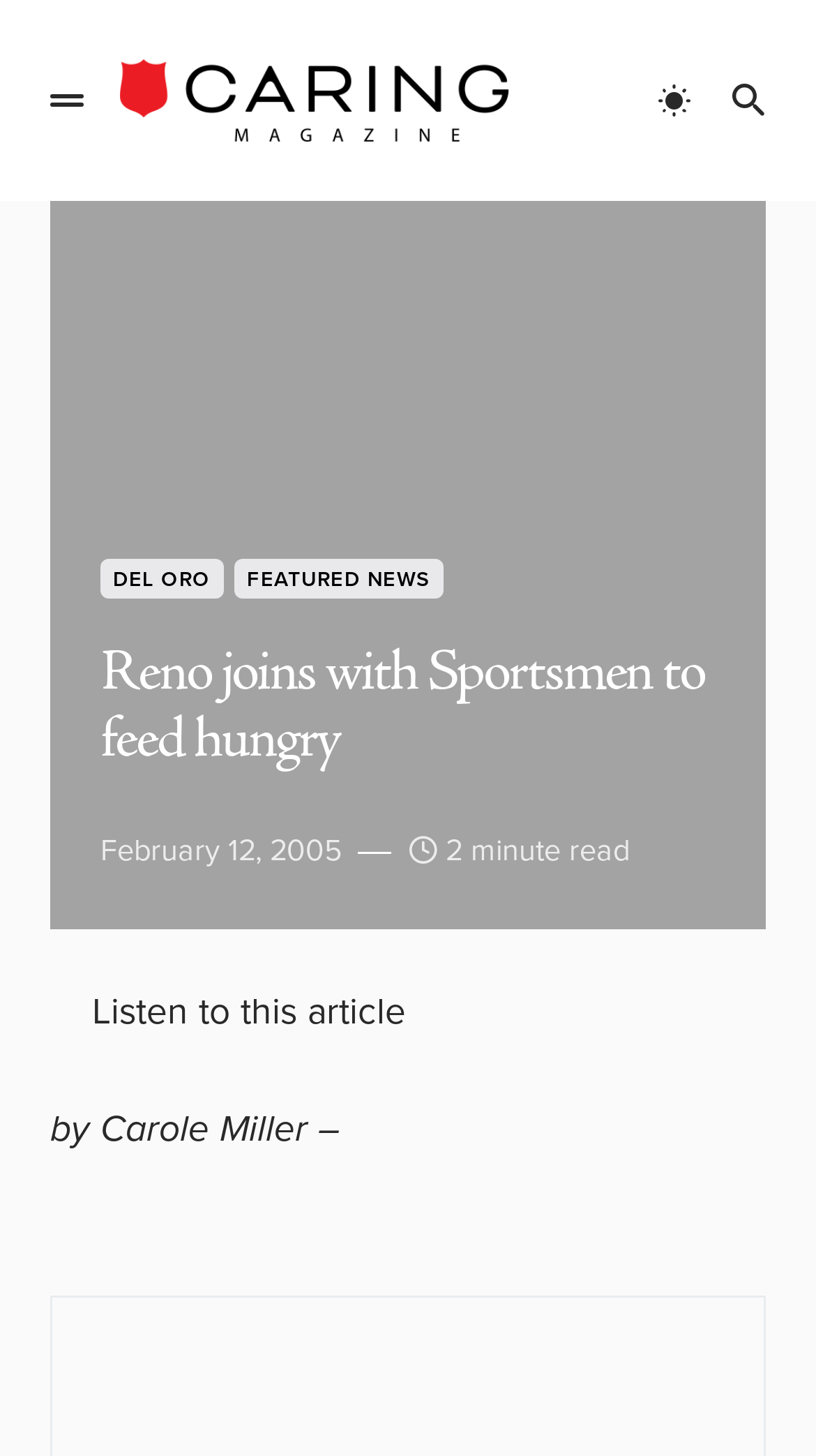Respond to the question with just a single word or phrase: 
How long does it take to read the article?

2 minutes